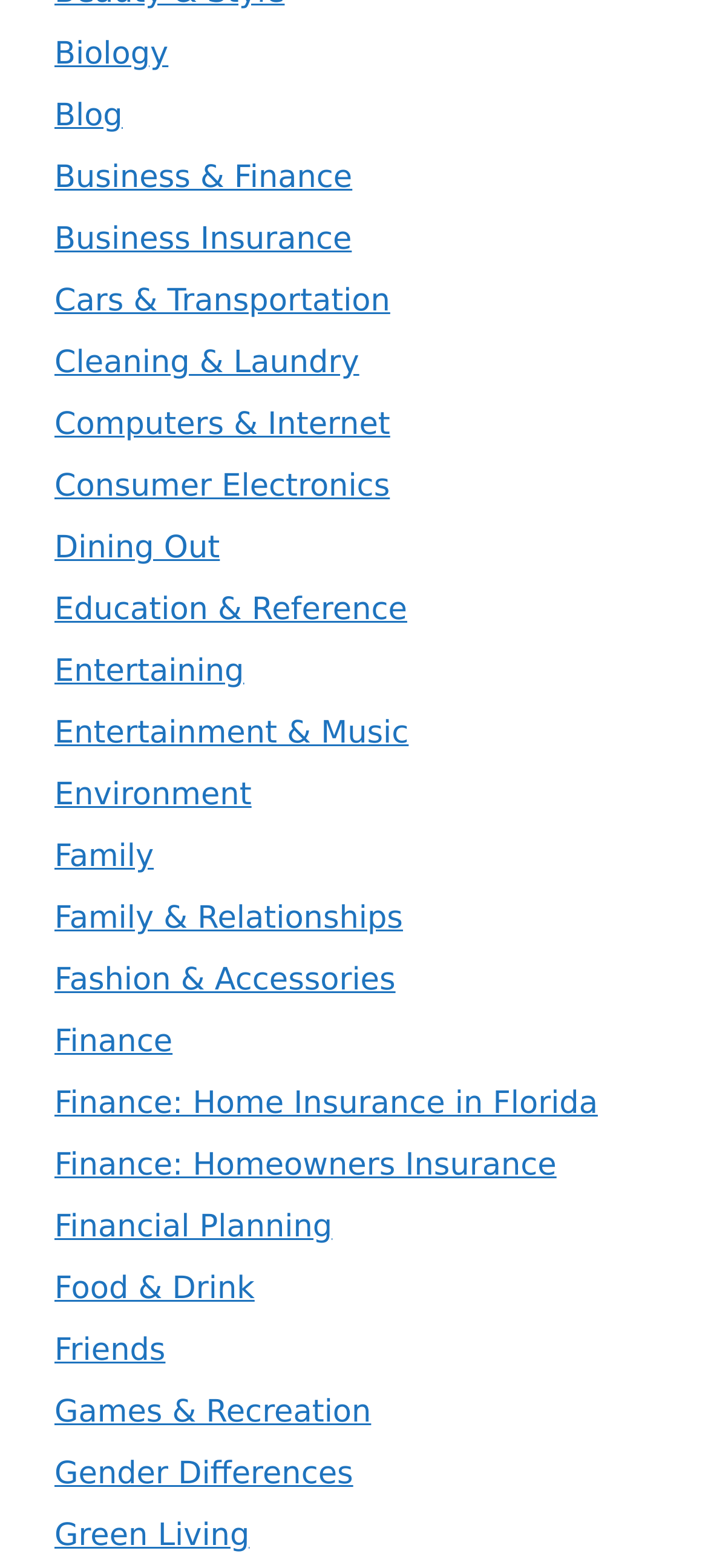Please determine the bounding box coordinates of the area that needs to be clicked to complete this task: 'Explore Business & Finance'. The coordinates must be four float numbers between 0 and 1, formatted as [left, top, right, bottom].

[0.077, 0.102, 0.498, 0.126]